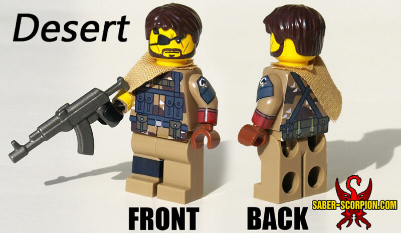Paint a vivid picture with your words by describing the image in detail.

The image showcases a detailed render of a custom LEGO minifigure designed as a desert adventurer. The minifigure is viewed from both the front and back, revealing intricate detailing in its attire. On the front, the figure sports a tactical vest in shades of blue, adorned with various pockets and accessories, complemented by a distinctive cape draped over one shoulder. The figure's face features a determined expression with stylized, angular sunglasses, enhancing its adventurous theme. 

In the back view, the character is equipped with a small backpack and features printed details that suggest tactical gear. The minifigure is also holding a firearm, adding to its action-ready appearance. Above the figure, the word "Desert" is prominently displayed, emphasizing the minifigure's thematic design. This image effectively highlights the creativity and craftsmanship involved in custom LEGO creations, appealing to both collectors and fans of miniature figures.